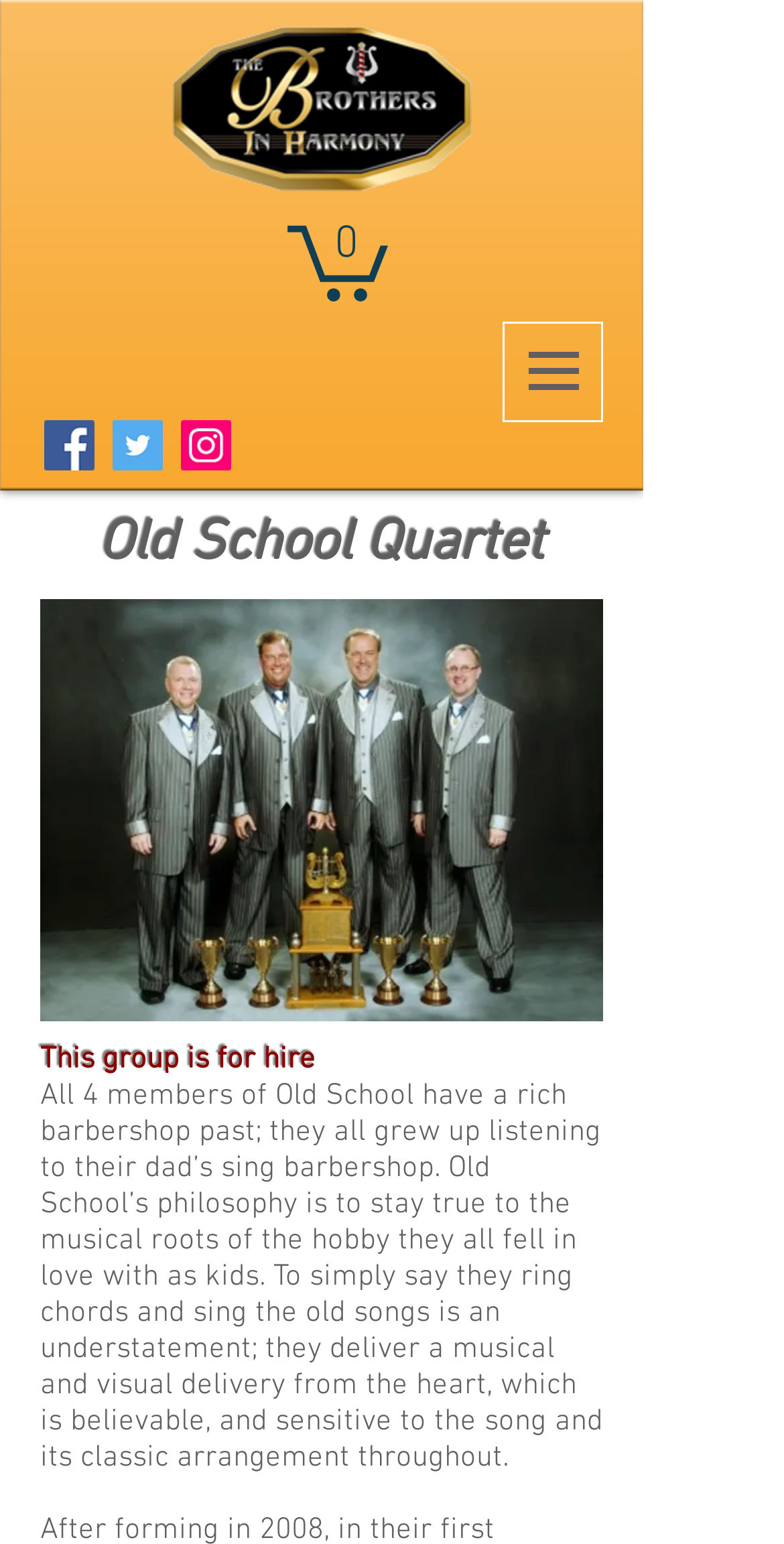What is the philosophy of Old School?
Refer to the image and provide a thorough answer to the question.

According to the webpage, Old School's philosophy is to stay true to the musical roots of the hobby they all fell in love with as kids, which is mentioned in the StaticText element.